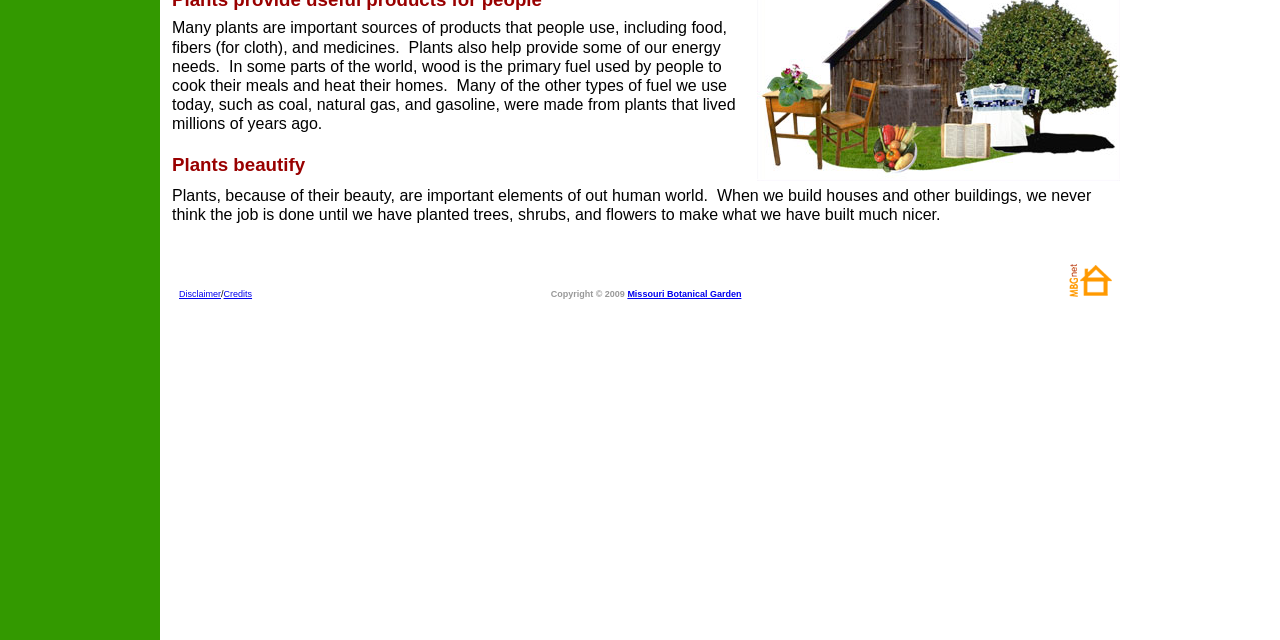Provide the bounding box coordinates of the UI element this sentence describes: "Contact us".

None